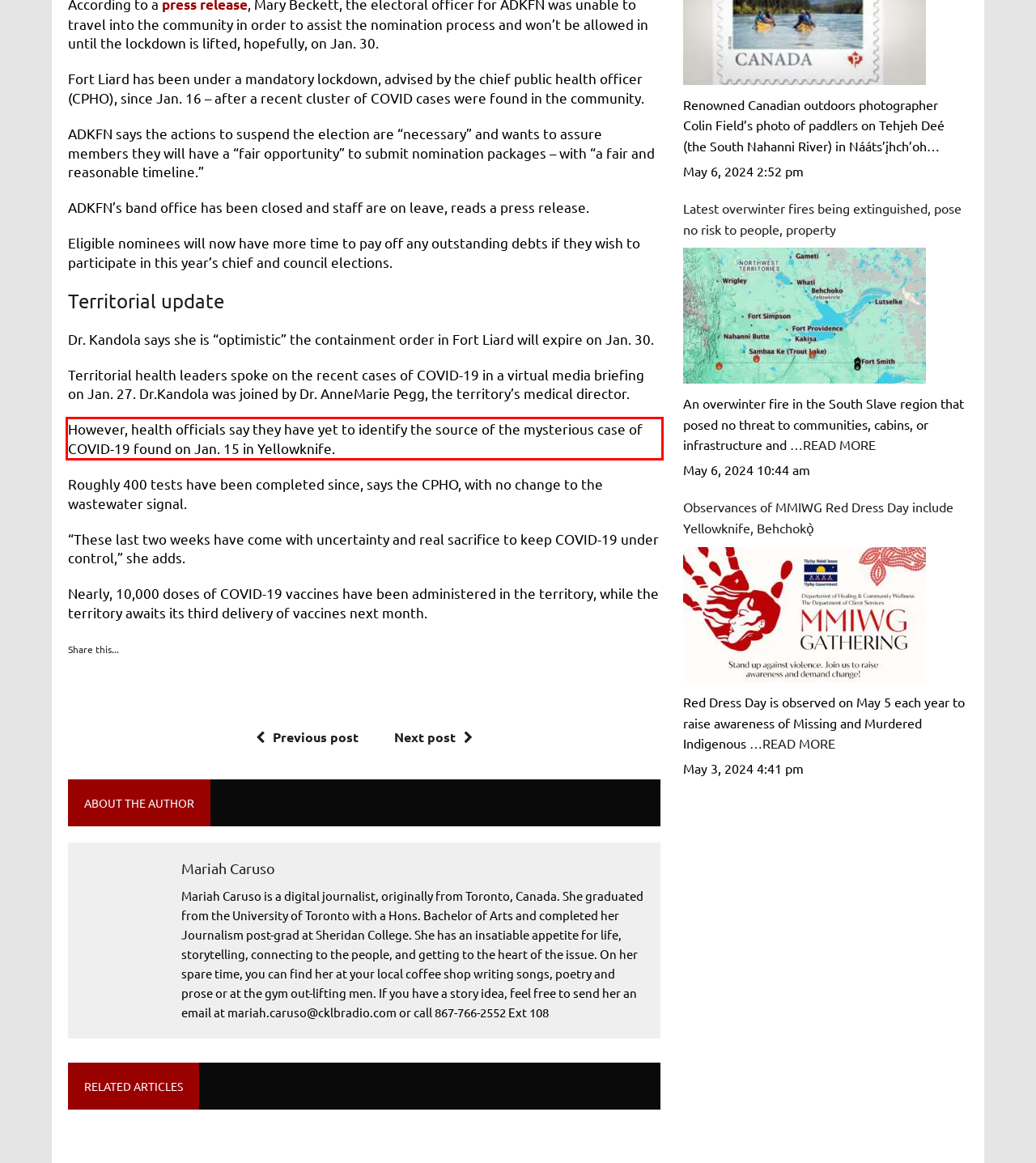Please perform OCR on the UI element surrounded by the red bounding box in the given webpage screenshot and extract its text content.

However, health officials say they have yet to identify the source of the mysterious case of COVID-19 found on Jan. 15 in Yellowknife.